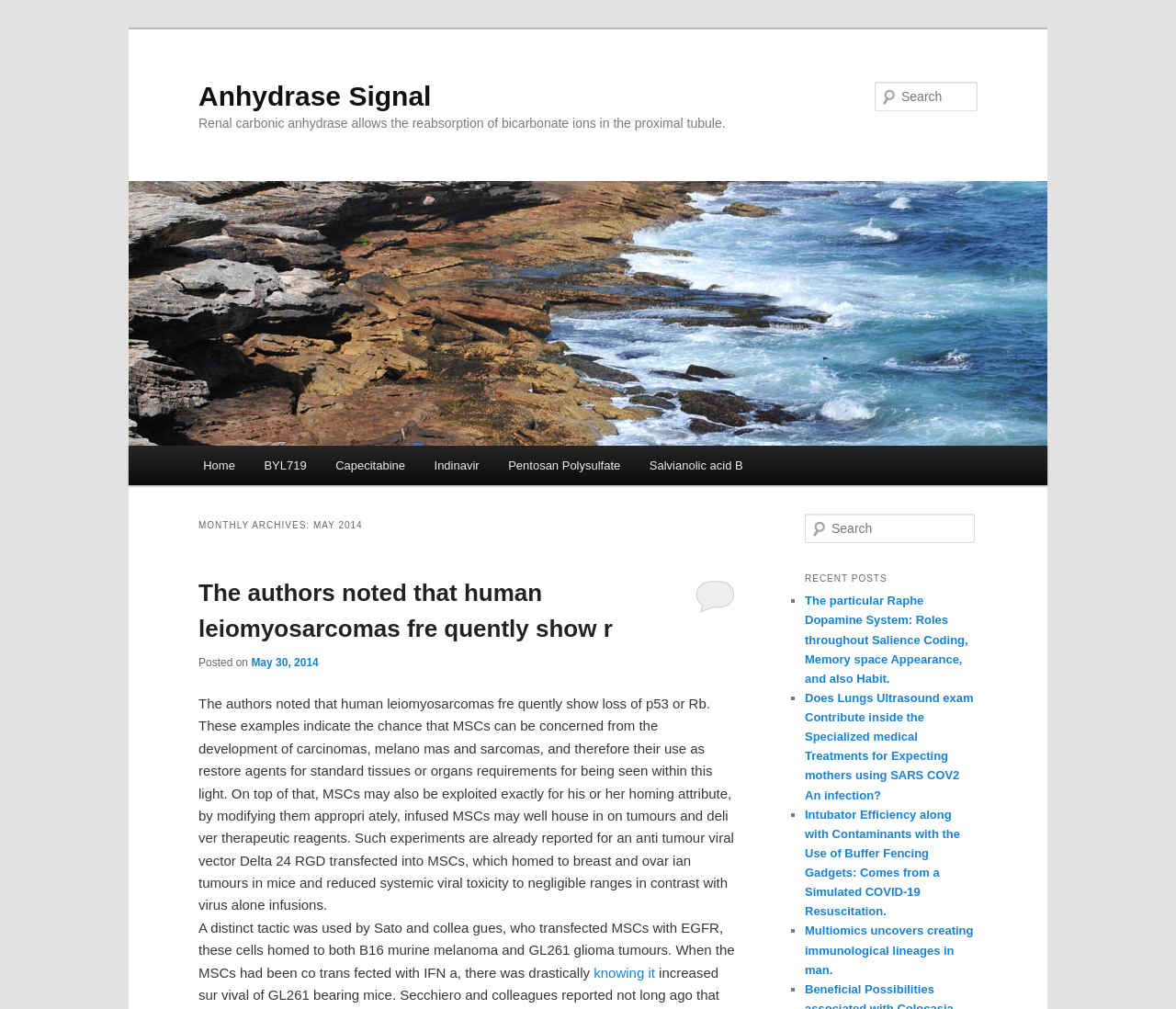Locate the bounding box coordinates of the element that should be clicked to fulfill the instruction: "Read the post about human leiomyosarcomas".

[0.169, 0.574, 0.521, 0.636]